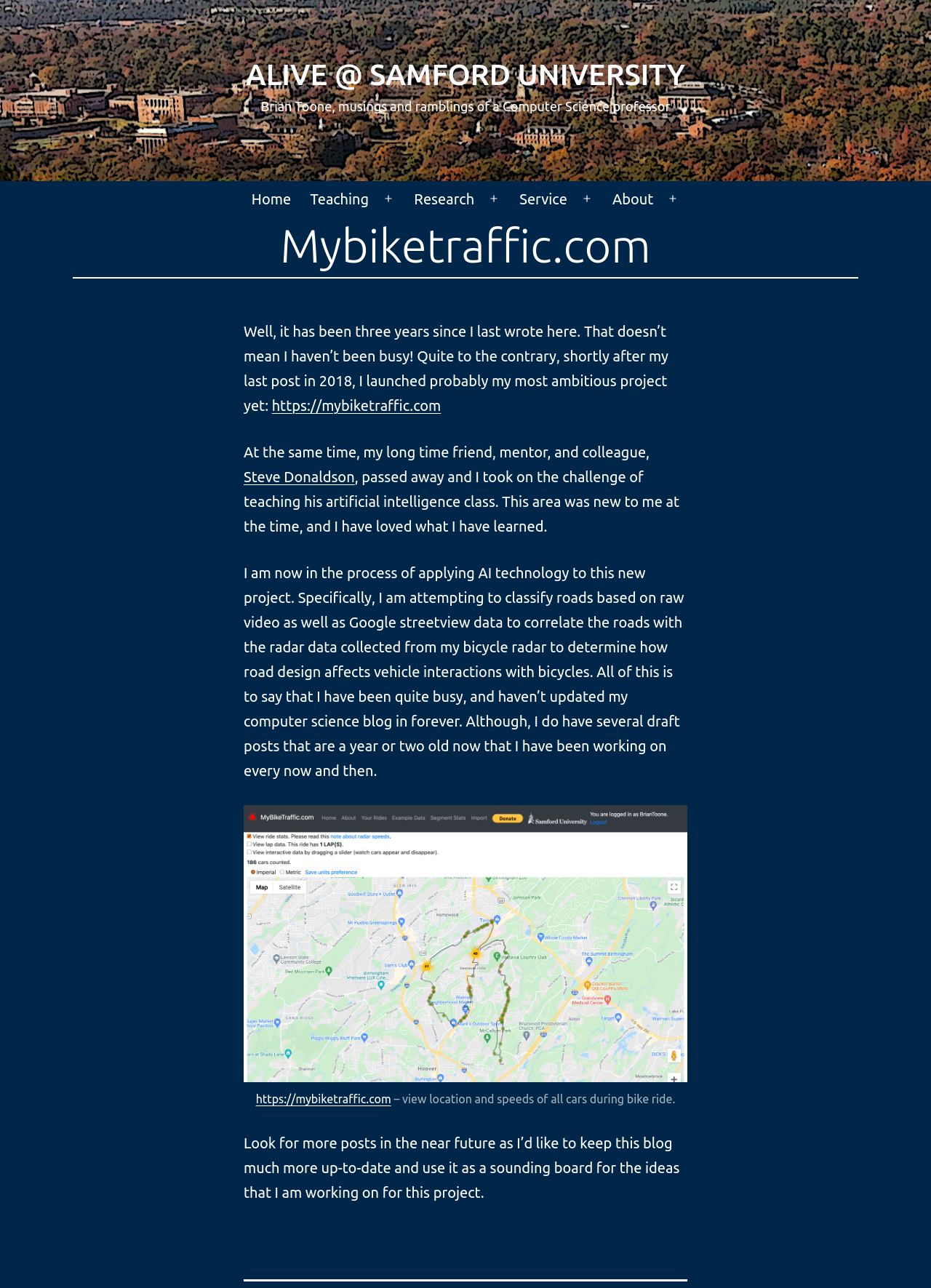Provide a single word or phrase to answer the given question: 
What is the name of the professor's friend who passed away?

Steve Donaldson